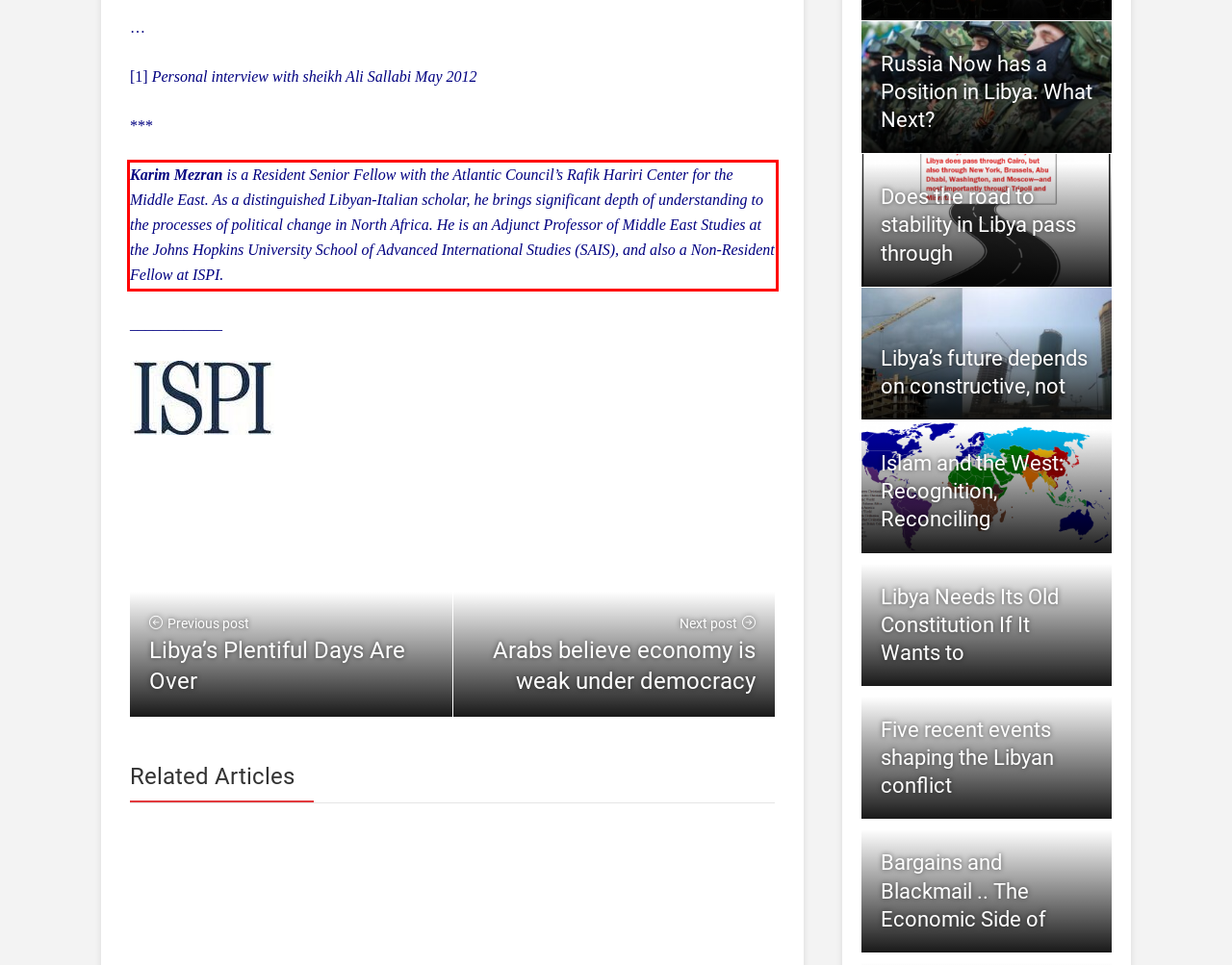You have a screenshot with a red rectangle around a UI element. Recognize and extract the text within this red bounding box using OCR.

Karim Mezran is a Resident Senior Fellow with the Atlantic Council’s Rafik Hariri Center for the Middle East. As a distinguished Libyan-Italian scholar, he brings significant depth of understanding to the processes of political change in North Africa. He is an Adjunct Professor of Middle East Studies at the Johns Hopkins University School of Advanced International Studies (SAIS), and also a Non-Resident Fellow at ISPI.